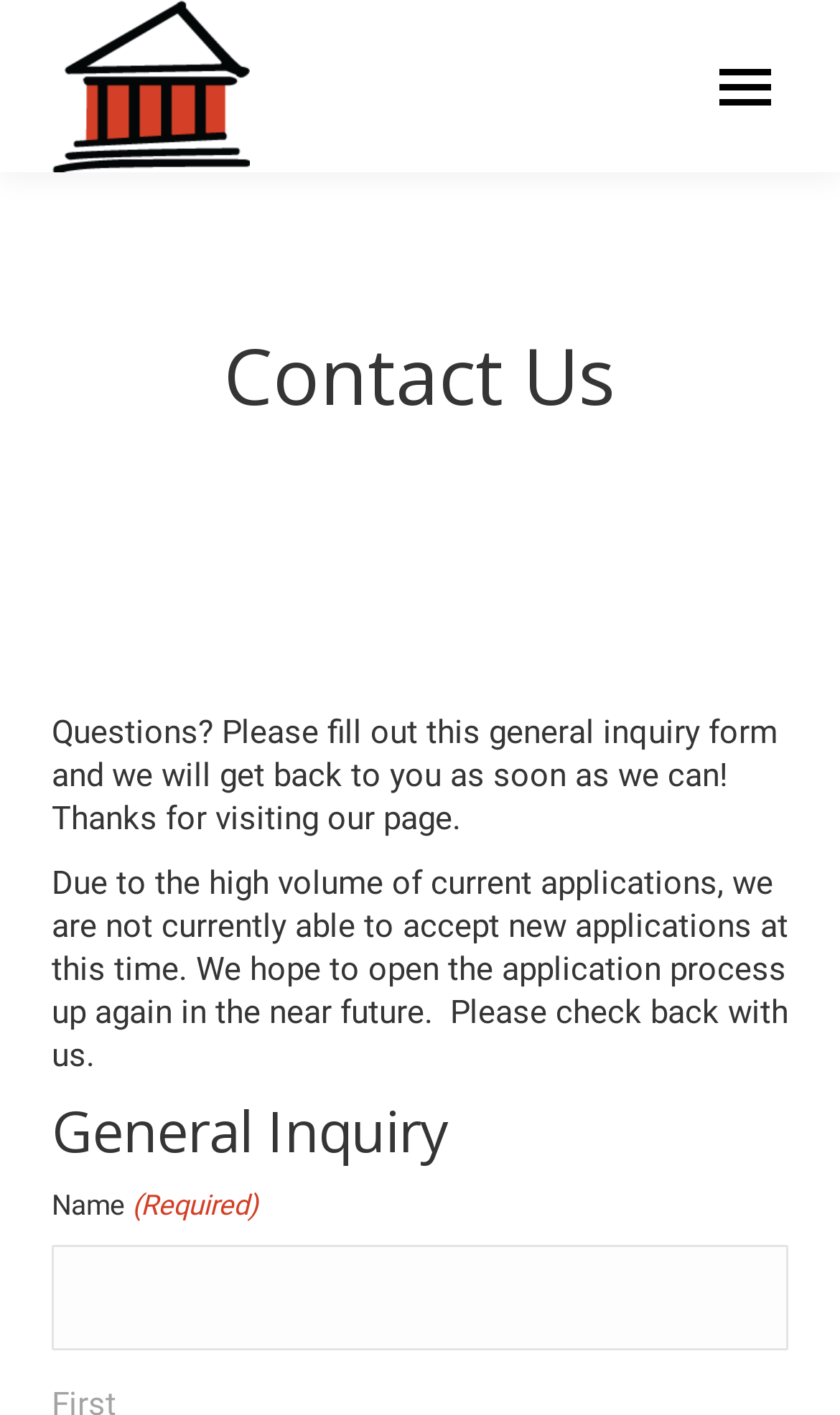What is the content of the static text above the general inquiry form?
Please give a detailed answer to the question using the information shown in the image.

The static text above the general inquiry form contains two sentences: 'Questions? Please fill out this general inquiry form and we will get back to you as soon as we can! Thanks for visiting our page.' This text is encouraging users to fill out the form and thanking them for visiting the page.